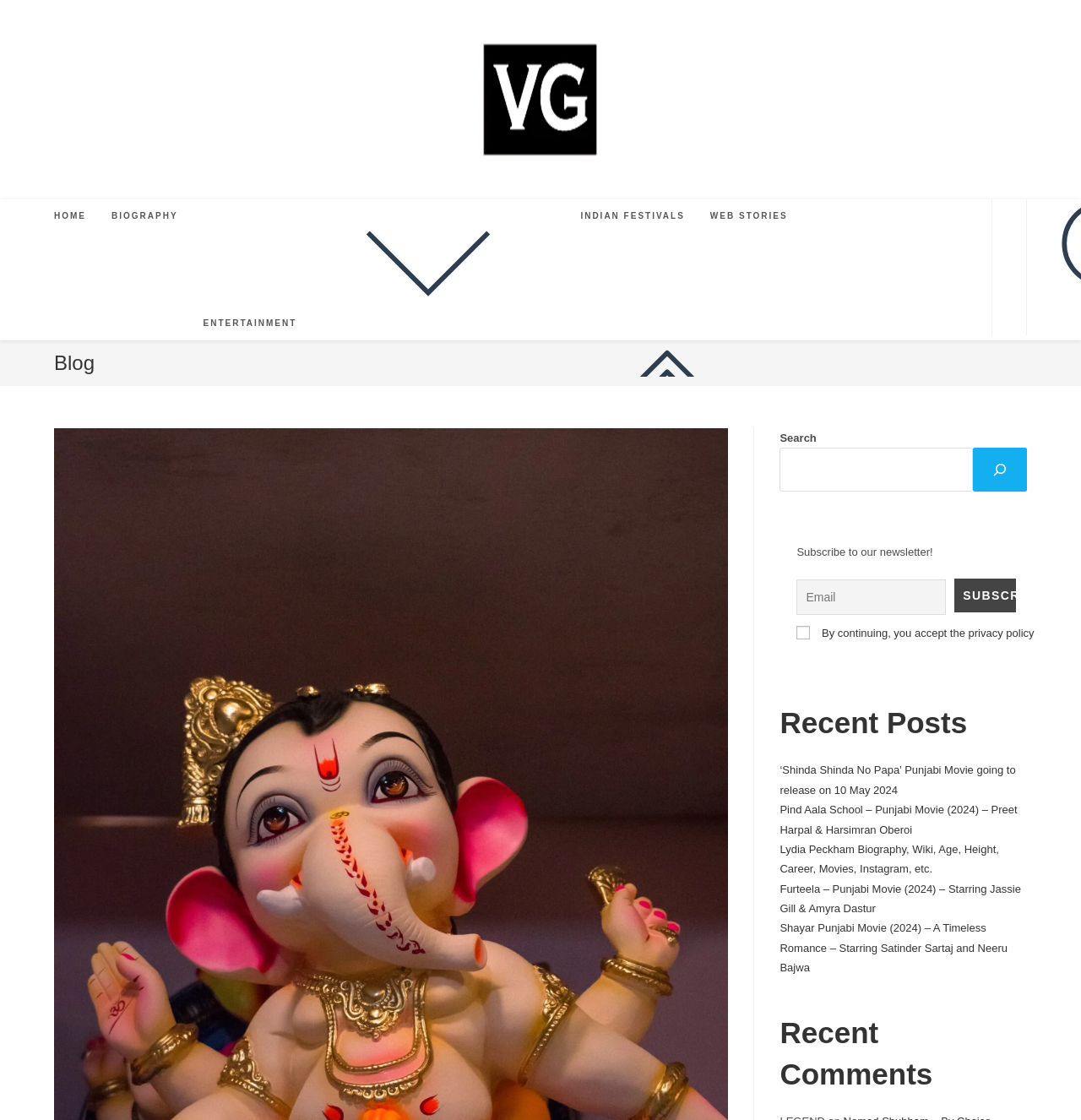Please determine the bounding box coordinates for the UI element described as: "input value="1" aria-label="Quantity" value="1"".

None